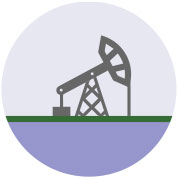Generate a detailed caption that describes the image.

The image depicts a graphic representation of an oil drilling rig, illustrated within a circular format. The rig's structure features a pumpjack prominently displayed, symbolizing the process of extracting oil from beneath the earth's surface. Below the pumpjack, a green horizontal band represents the ground, while the area below is shaded in a soft purple, suggesting the underground reservoirs where oil is found. This illustration likely connects to themes of energy, natural resources, or environmental discussions, particularly in relation to oil extraction and its impact.